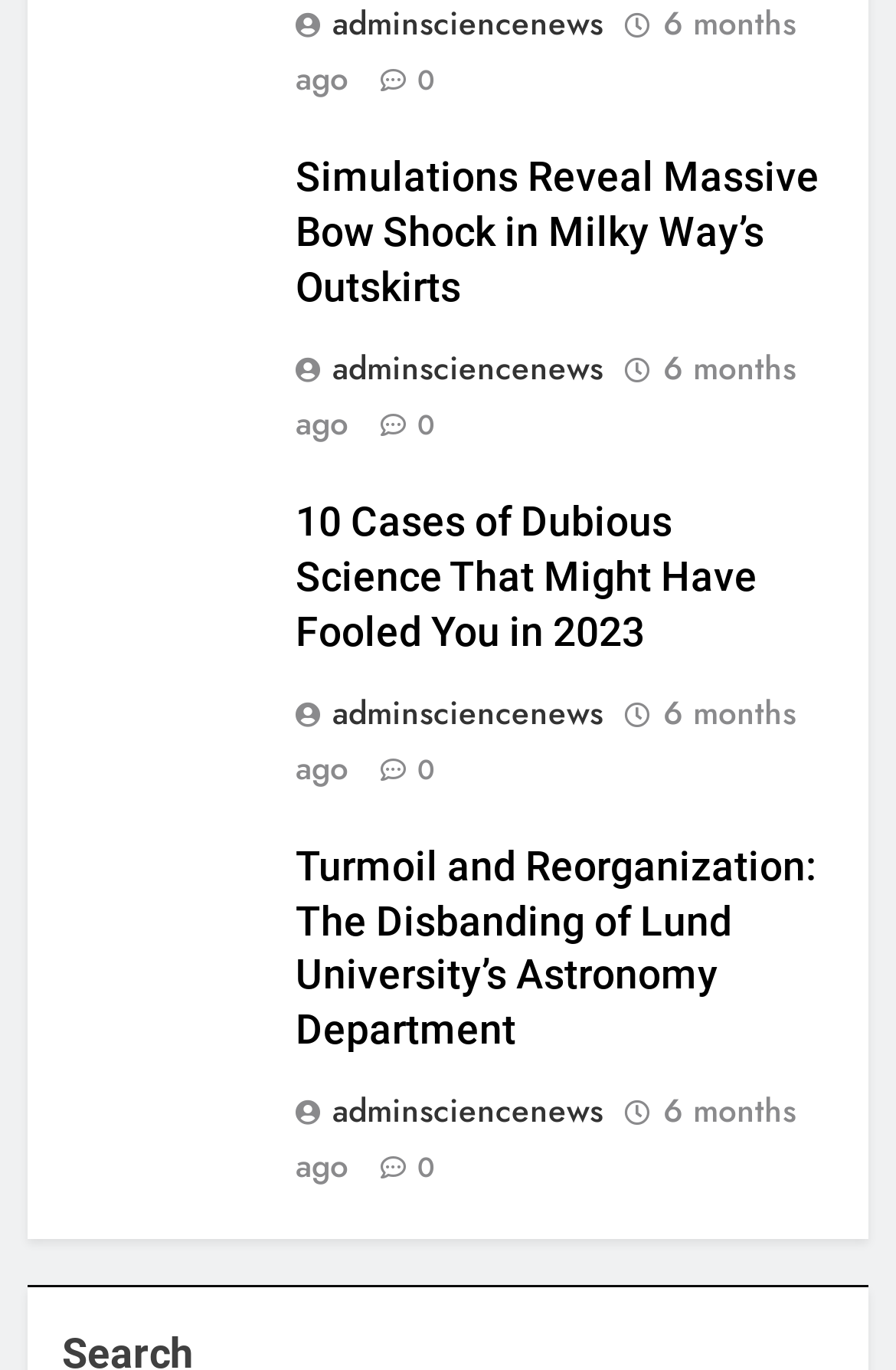From the given element description: "adminsciencenews", find the bounding box for the UI element. Provide the coordinates as four float numbers between 0 and 1, in the order [left, top, right, bottom].

[0.329, 0.503, 0.691, 0.536]